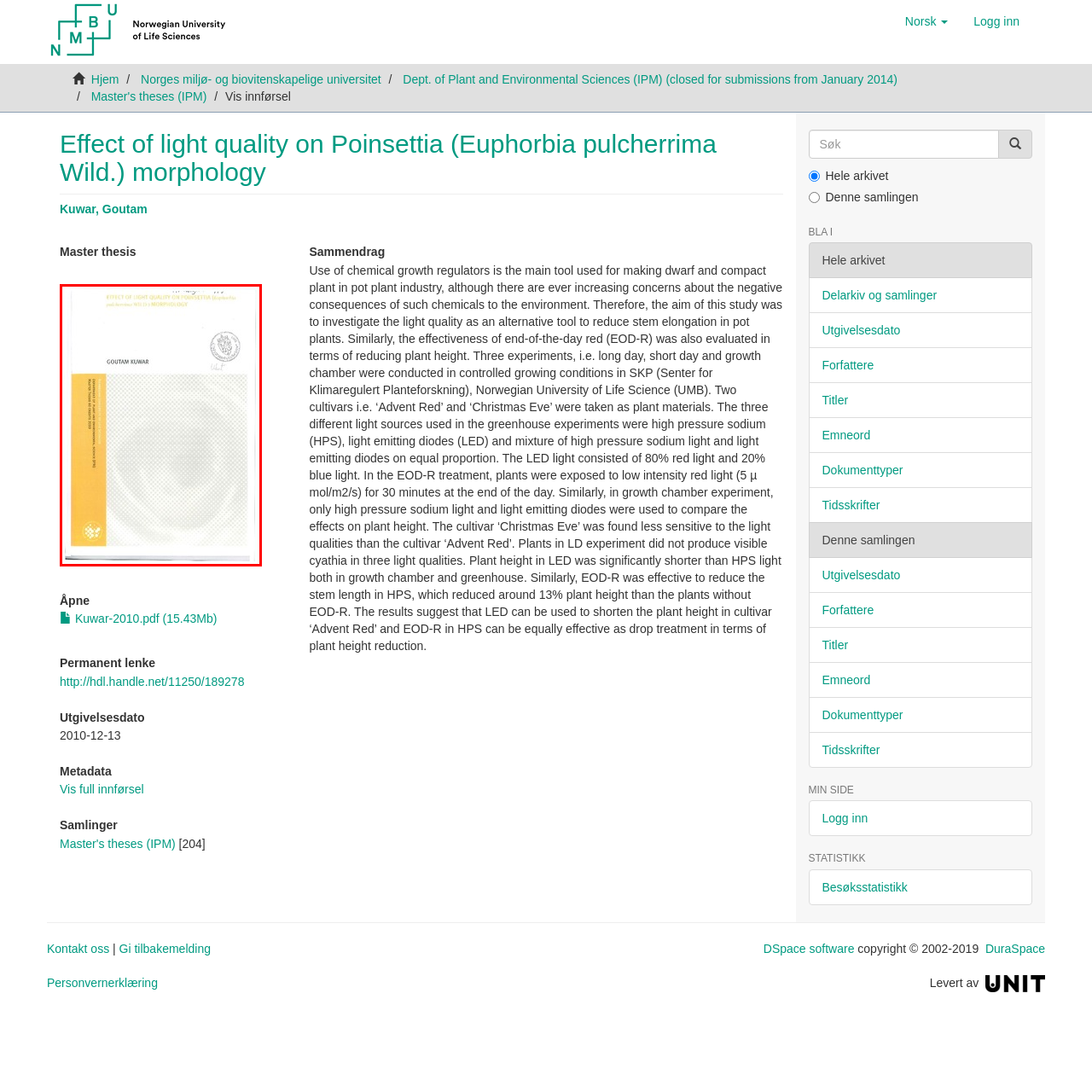Thoroughly describe the scene captured inside the red-bordered image.

The image showcases the cover of a master’s thesis titled "Effect of Light Quality on Poinsettia (Euphorbia pulcherrima Wild.) Morphology," authored by Goutam Kuwar. The design features a light gray background with a subtle pattern, contrasting with a vibrant yellow strip on the left side. This strip contains details that likely include the university's emblem and title information. The header is bold, emphasizing the study's focus on how different light qualities affect the morphology of Poinsettia plants. An official stamp or seal can also be observed towards the upper right corner, lending an academic and authoritative air to the document. The overall presentation reflects the seriousness and professionalism typical of academic research, specifically within the context of plant and environmental sciences.